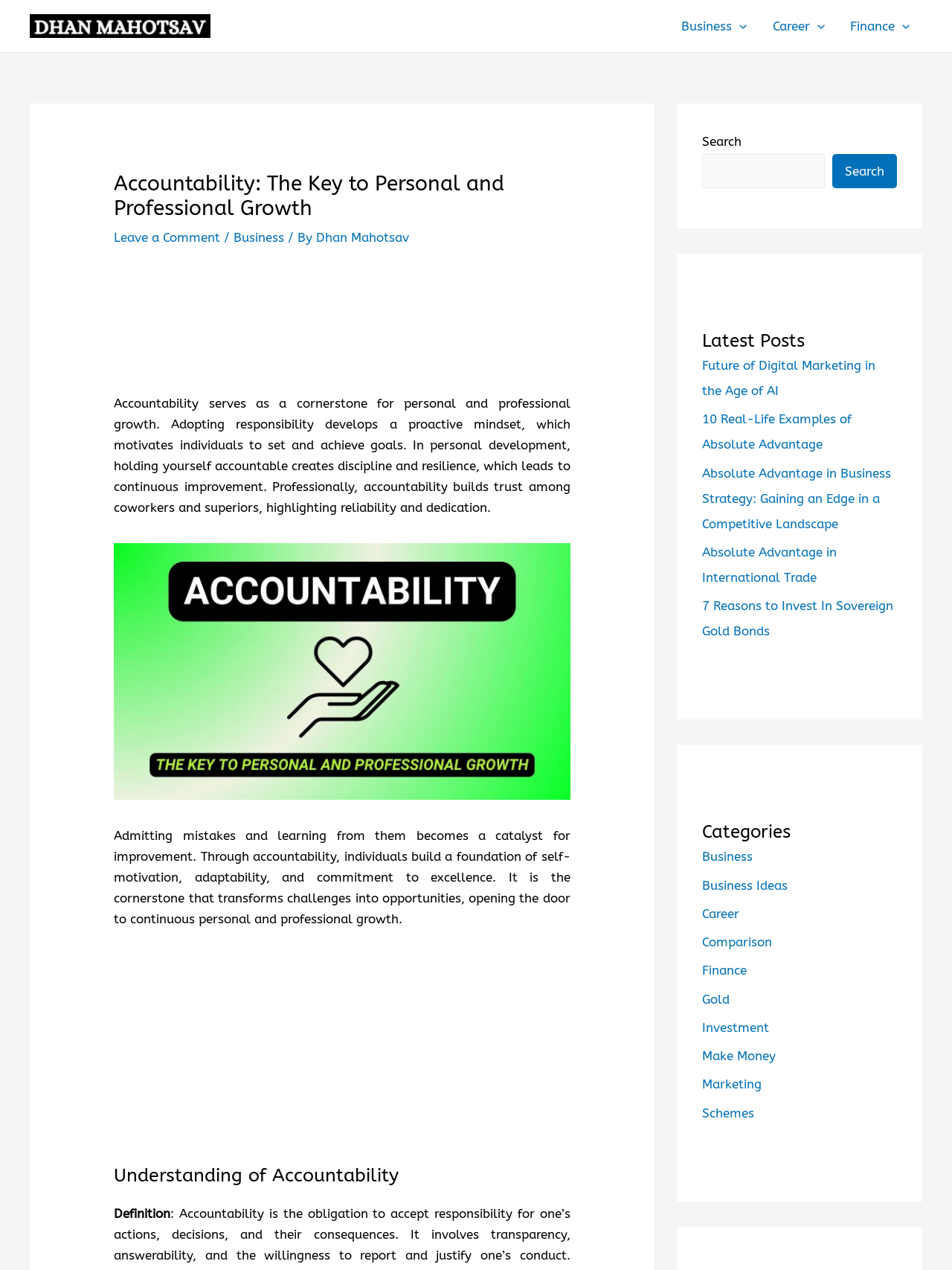How many latest posts are listed?
Provide a detailed and extensive answer to the question.

I counted the number of latest posts by looking at the section with the heading 'Latest Posts'. I saw five links with descriptions of different articles, including 'Future of Digital Marketing in the Age of AI' and '7 Reasons to Invest In Sovereign Gold Bonds'.